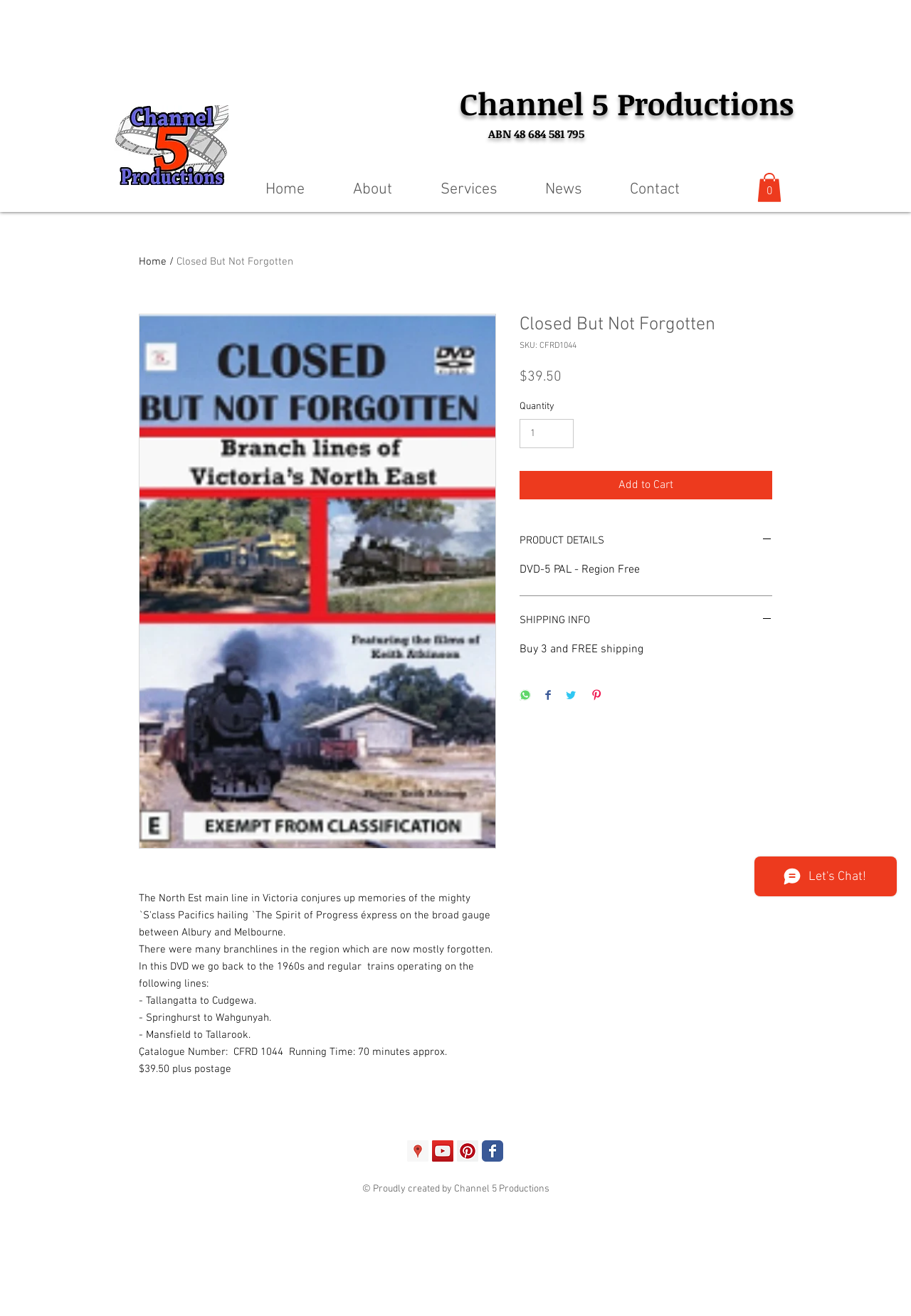Pinpoint the bounding box coordinates of the element that must be clicked to accomplish the following instruction: "Click the 'Home' link". The coordinates should be in the format of four float numbers between 0 and 1, i.e., [left, top, right, bottom].

[0.25, 0.135, 0.346, 0.154]